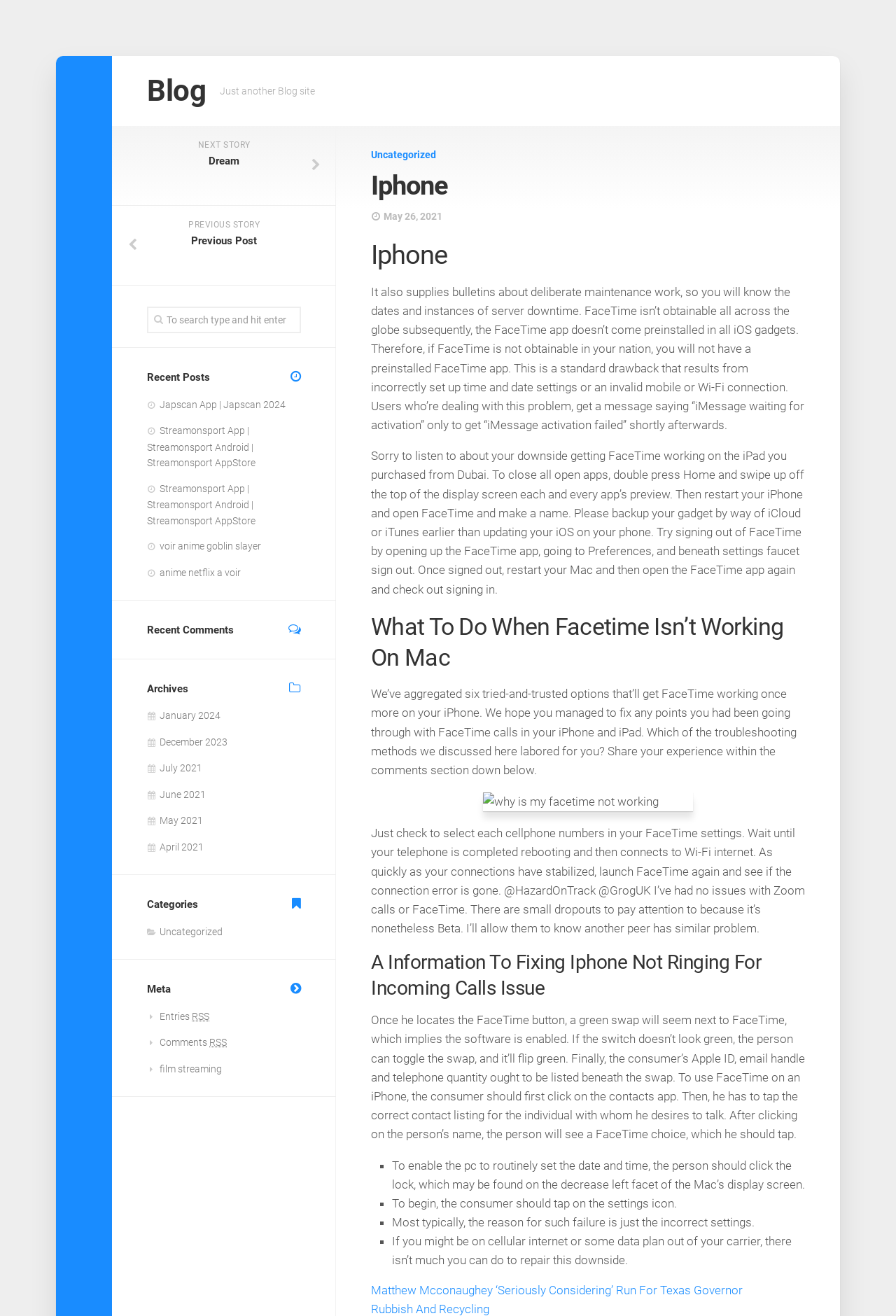Answer the following query concisely with a single word or phrase:
What is the main topic of the blog post?

FaceTime